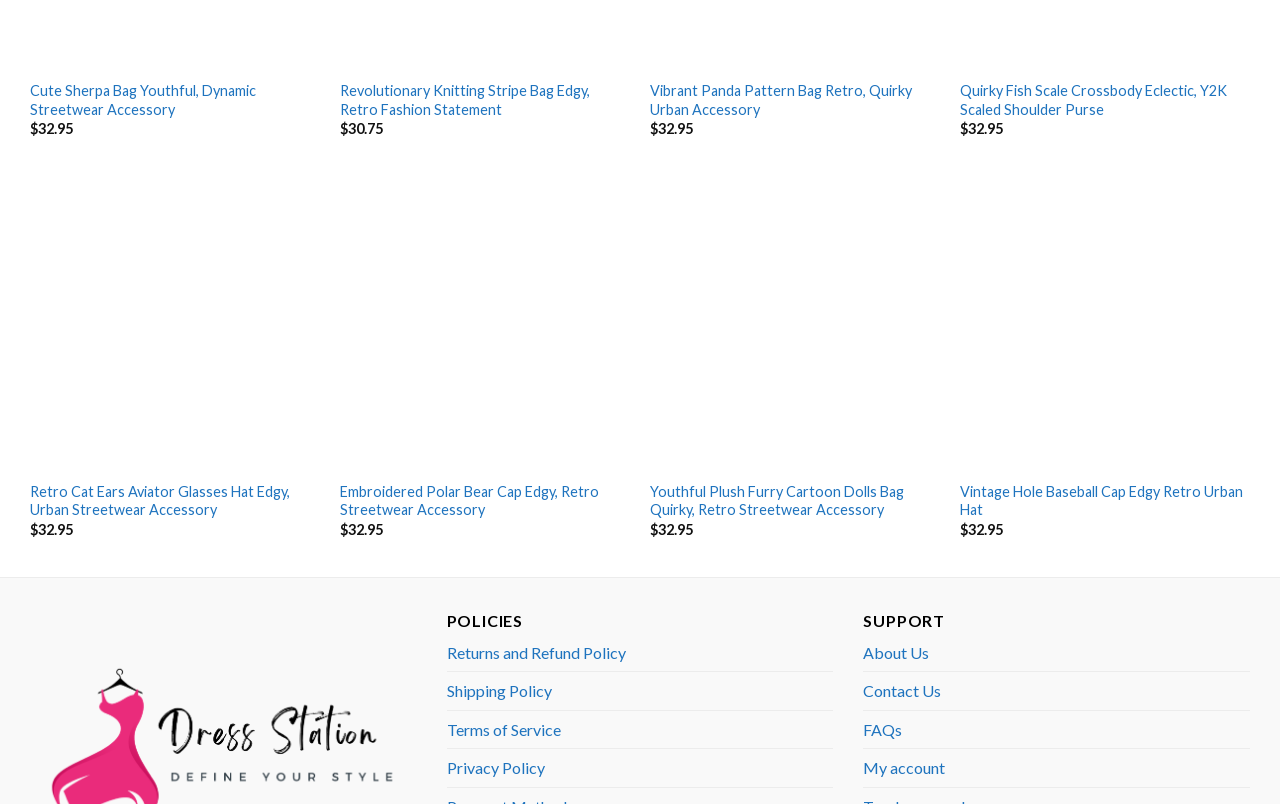Determine the bounding box coordinates for the element that should be clicked to follow this instruction: "Contact Us for support". The coordinates should be given as four float numbers between 0 and 1, in the format [left, top, right, bottom].

[0.674, 0.836, 0.735, 0.883]